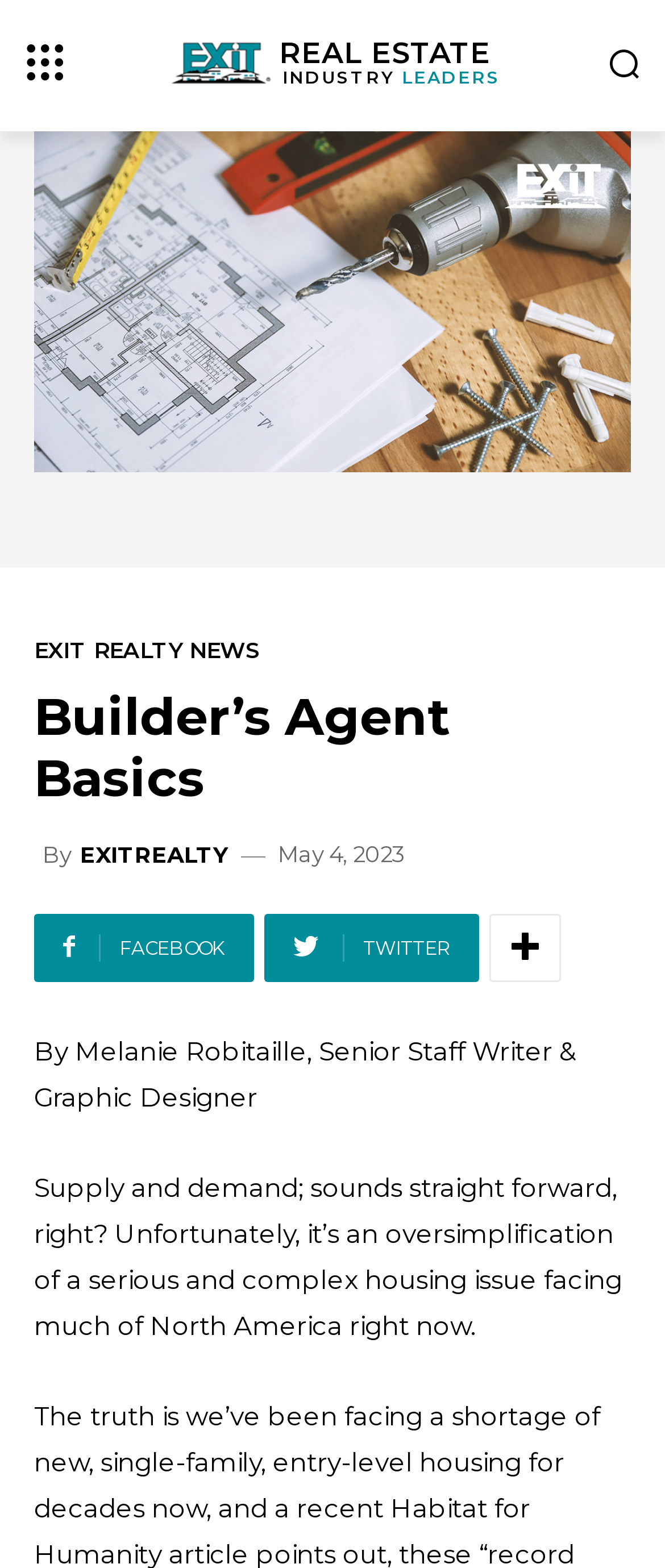Please find the bounding box coordinates (top-left x, top-left y, bottom-right x, bottom-right y) in the screenshot for the UI element described as follows: REAL ESTATEINDUSTRY LEADERS

[0.231, 0.008, 0.769, 0.073]